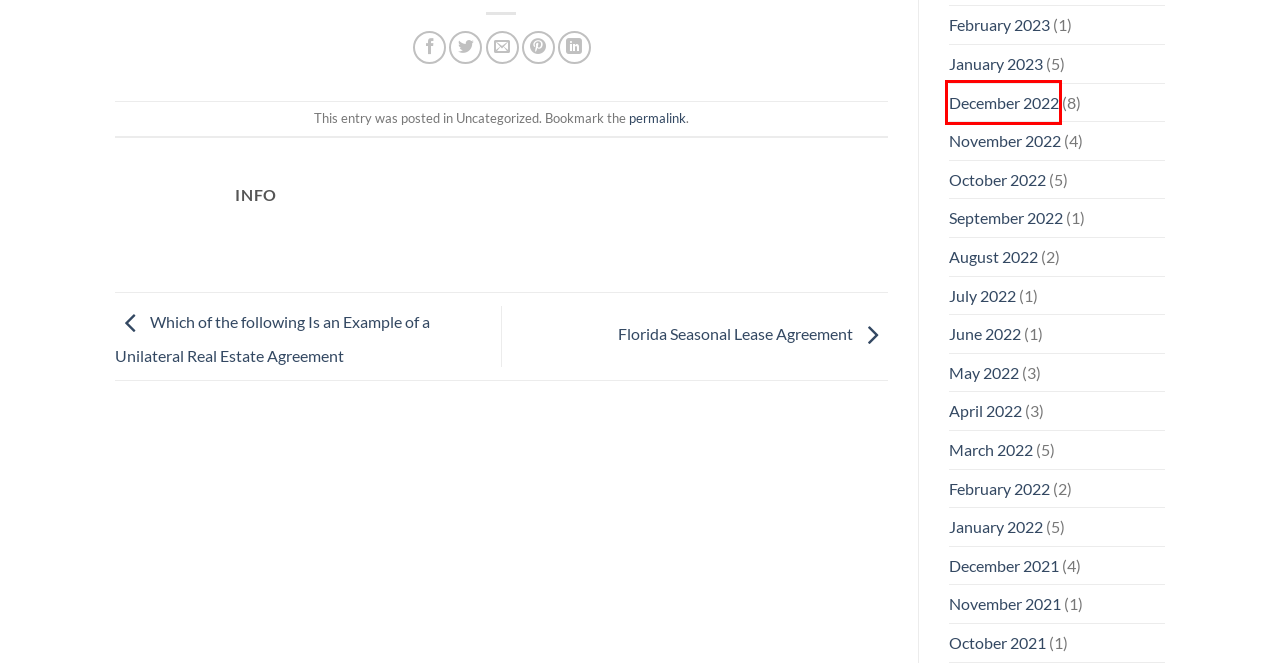Given a webpage screenshot with a red bounding box around a particular element, identify the best description of the new webpage that will appear after clicking on the element inside the red bounding box. Here are the candidates:
A. December, 2022 - McLaud Technology Netherlands
B. November, 2022 - McLaud Technology Netherlands
C. June, 2022 - McLaud Technology Netherlands
D. August, 2022 - McLaud Technology Netherlands
E. May, 2022 - McLaud Technology Netherlands
F. July, 2022 - McLaud Technology Netherlands
G. Share / follow icons - McLaud Technology Netherlands
H. October, 2022 - McLaud Technology Netherlands

A